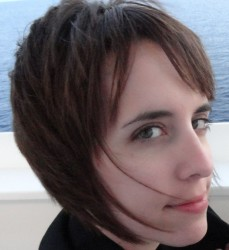Generate a detailed caption that encompasses all aspects of the image.

The image depicts a woman with a stylish bob haircut, her face turned slightly towards the viewer. The background is subtly blurred, hinting at a serene ocean view. Her expression is calm and contemplative, complementing the soft light that highlights her features. This image accompanies an article titled "Do We Really Change as We Get Older? Lessons Learned By JH Mae," dated May 5, 2014, suggesting a reflective theme around personal growth and experiences. The name associated with the image is Shelley Mae Hazen, potentially signifying that she may be the author or a significant figure related to the content of the article.